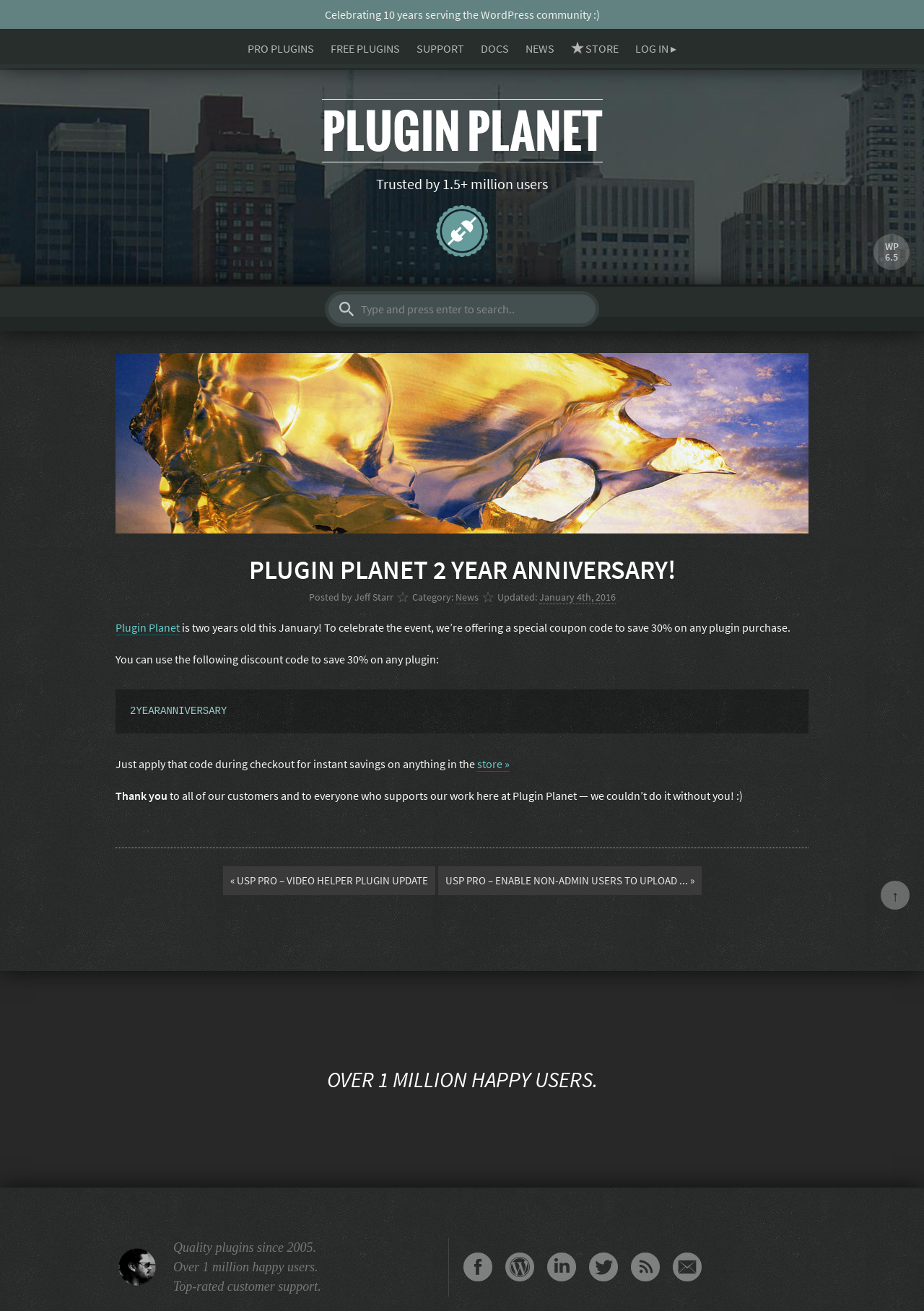Please identify the bounding box coordinates of the element's region that I should click in order to complete the following instruction: "Go to the store". The bounding box coordinates consist of four float numbers between 0 and 1, i.e., [left, top, right, bottom].

[0.618, 0.031, 0.67, 0.042]